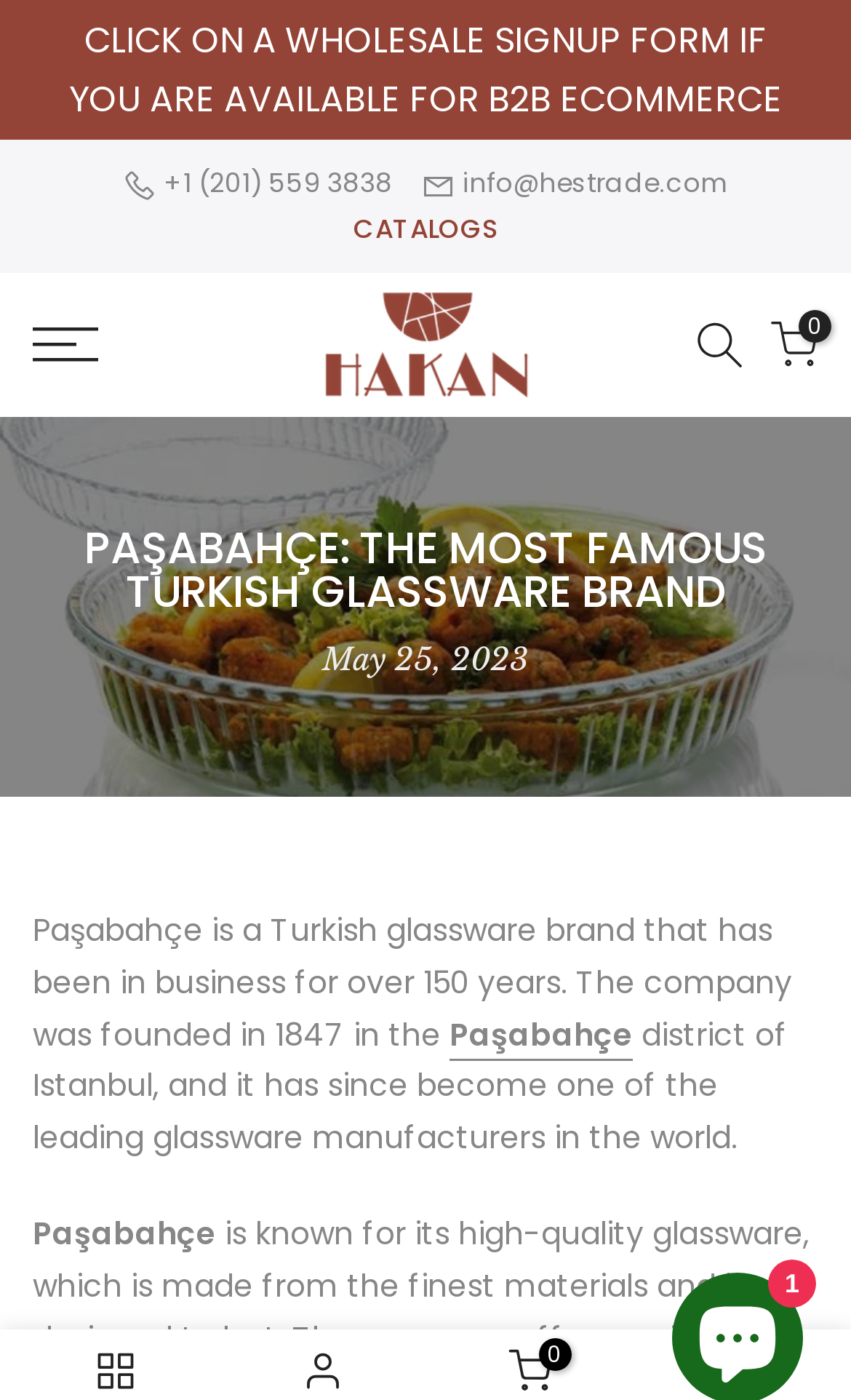What is the year Paşabahçe was founded?
Provide a detailed answer to the question using information from the image.

I found the year by reading the StaticText element that says 'The company was founded in 1847 in the Paşabahçe district of Istanbul, and it has...'. This text provides information about the company's history.